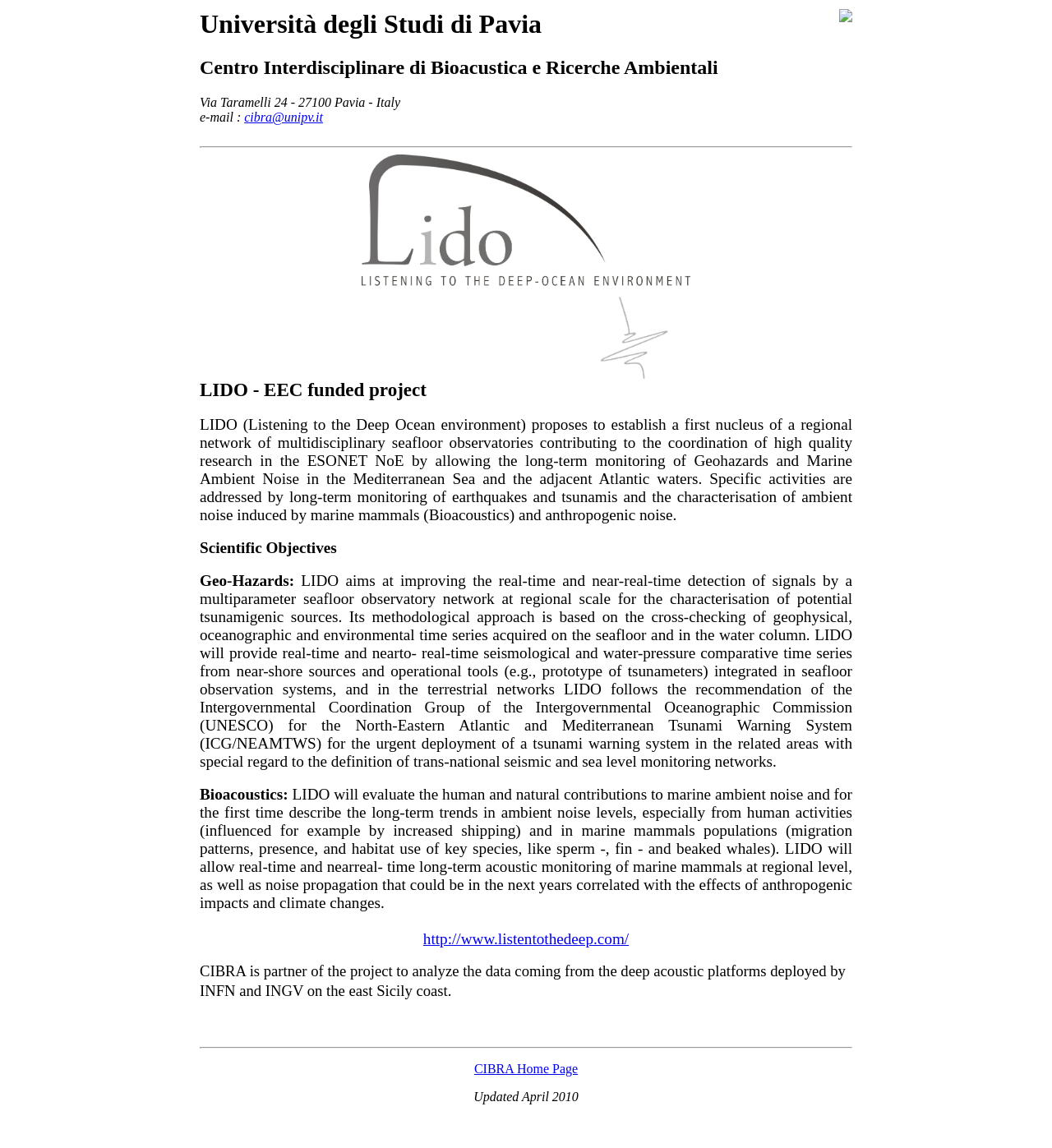Identify the bounding box of the UI element that matches this description: "1448".

None